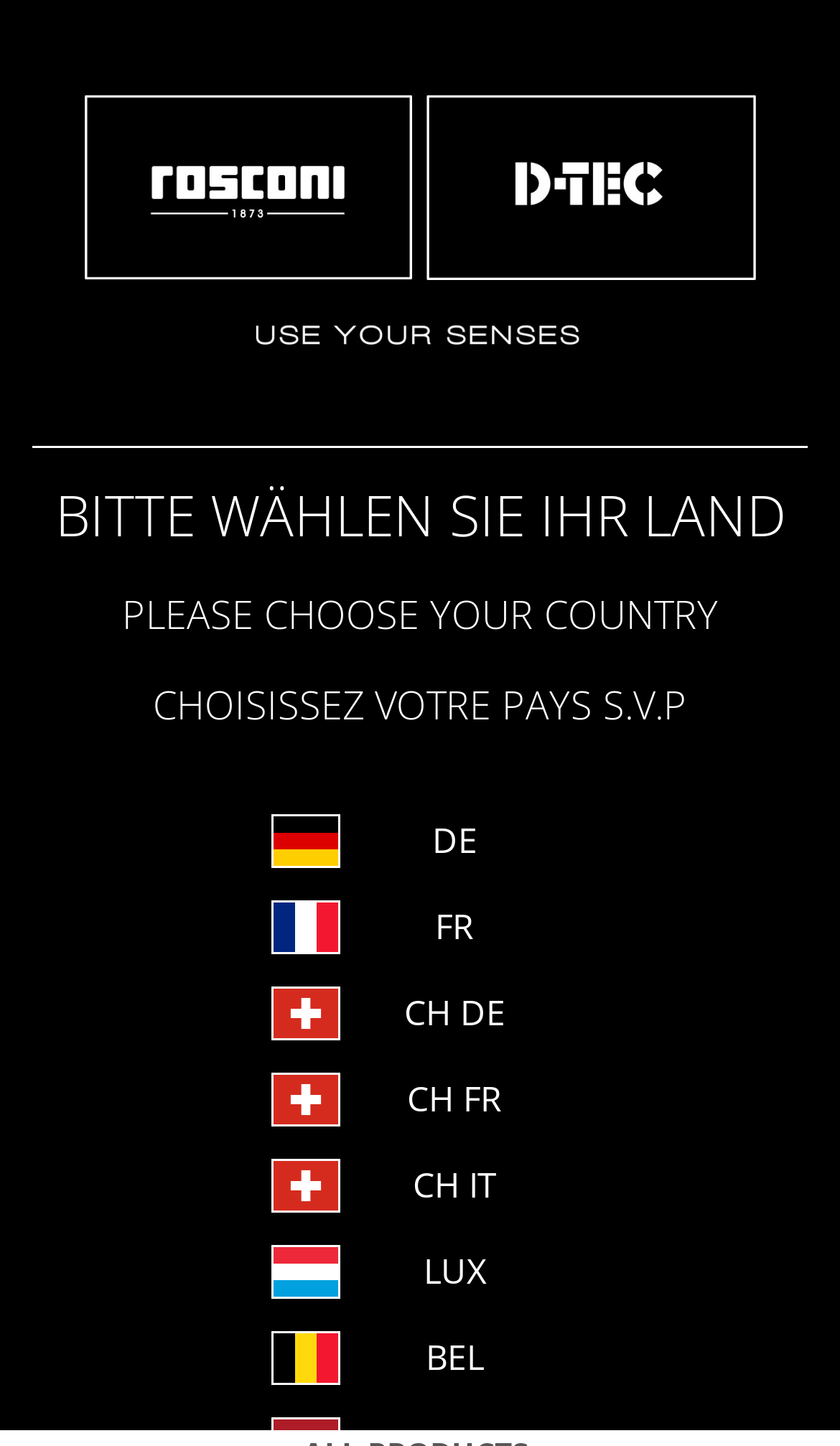Identify the bounding box coordinates of the area that should be clicked in order to complete the given instruction: "Enter text in the search box". The bounding box coordinates should be four float numbers between 0 and 1, i.e., [left, top, right, bottom].

[0.649, 0.11, 0.962, 0.149]